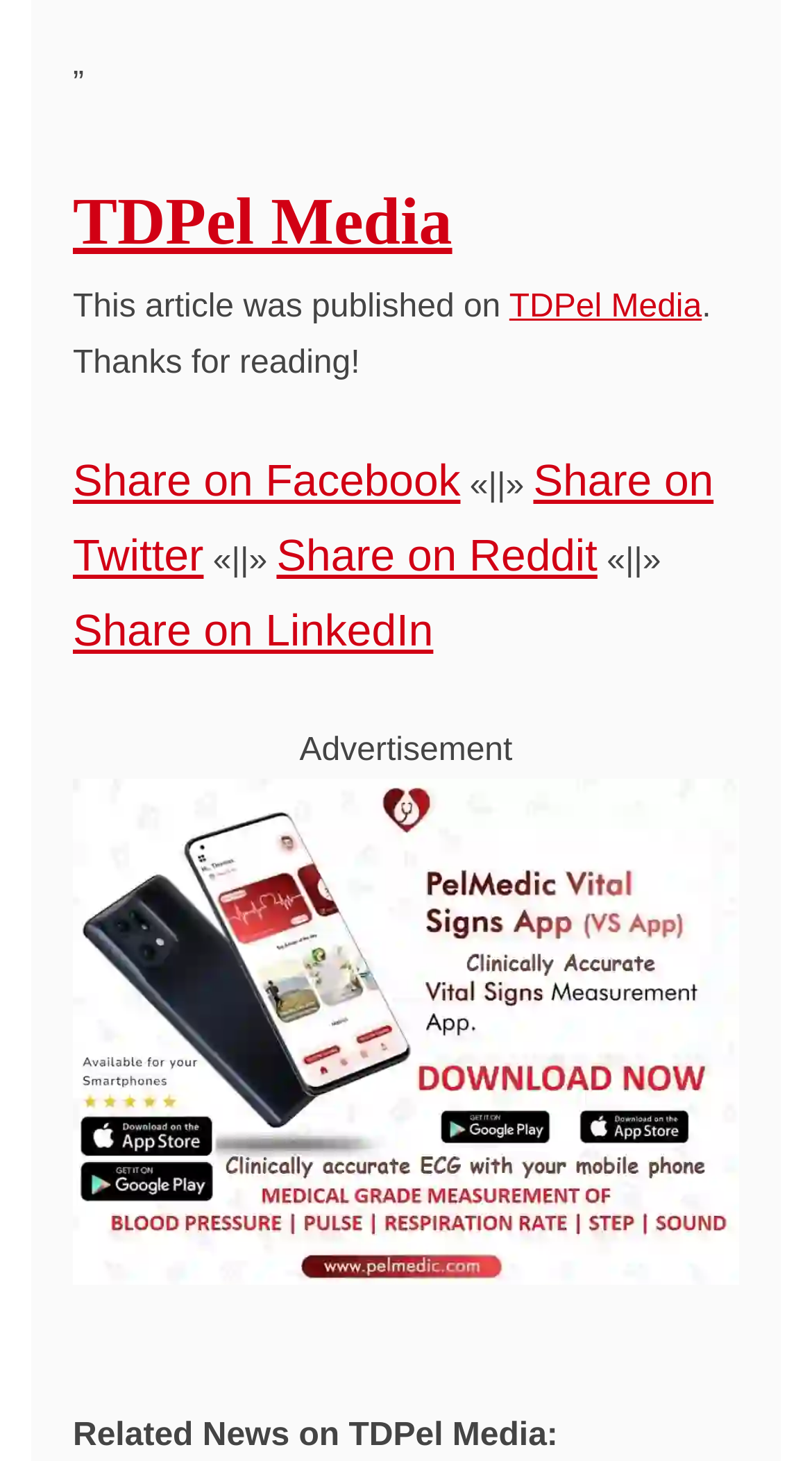What is the name of the media outlet?
Carefully examine the image and provide a detailed answer to the question.

The name of the media outlet can be found in the heading element at the top of the webpage, which reads 'TDPel Media'.